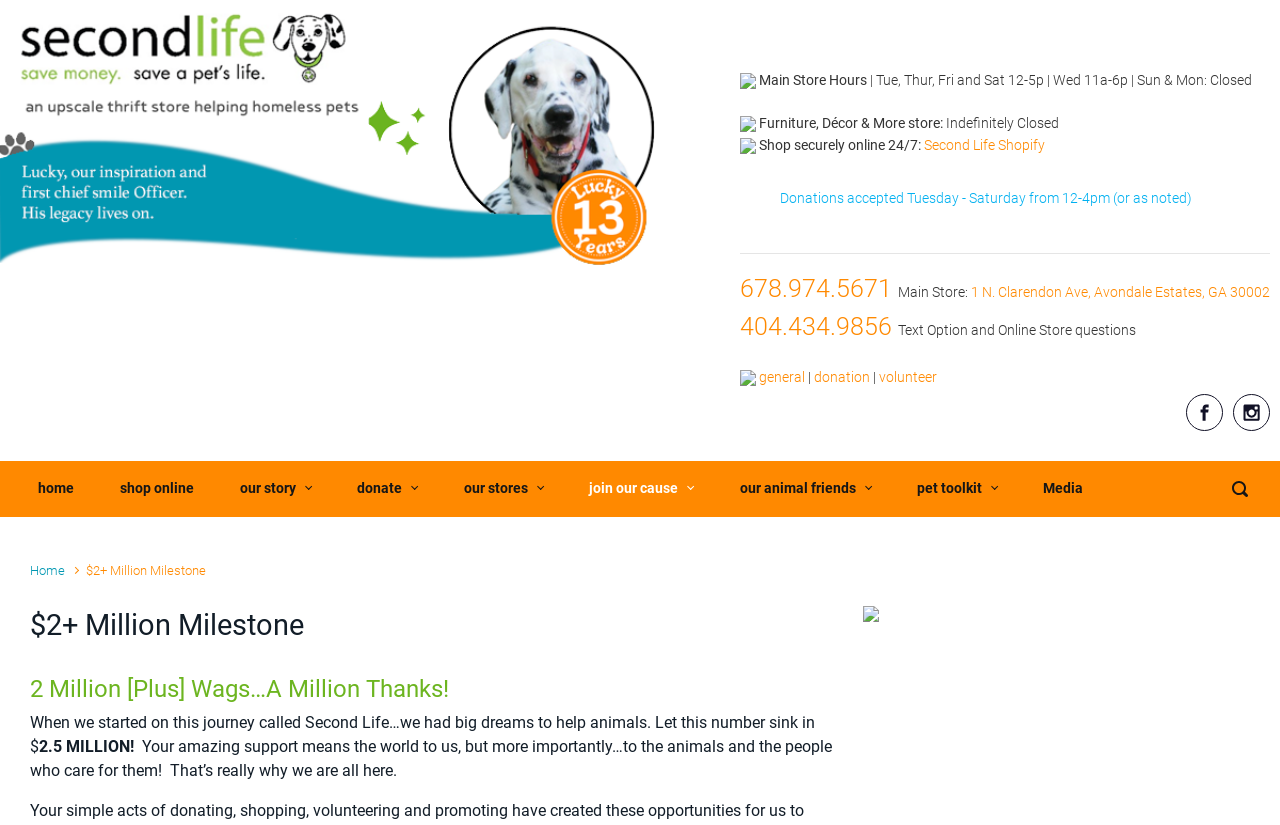Give a detailed account of the webpage's layout and content.

This webpage appears to be a milestone celebration page for an organization called Second Life, which has reached $2+ million in donations. 

At the top of the page, there is a main store hours section, which displays the operating hours of the physical store. Below this section, there are three images, each accompanied by a text description. The first image is related to the furniture, décor, and more store, which is indefinitely closed. The second image is about shopping securely online 24/7, with a link to the Second Life Shopify store. The third image is about donations, which are accepted from Tuesday to Saturday from 12-4 pm.

Below these sections, there is a horizontal separator line, followed by a contact information section. This section includes a phone number, a main store address, and a text option for online store questions. 

On the left side of the page, there is a navigation menu with links to various sections, including home, shop online, our story, donate, our stores, join our cause, our animal friends, pet toolkit, and media. 

At the bottom of the page, there is a breadcrumb navigation section, which displays the current page title, "$2+ Million Milestone". Below this section, there is a heading that reads "2 Million [Plus] Wags…A Million Thanks!" followed by a paragraph of text describing the organization's journey and its gratitude towards its supporters. The text also highlights the significance of the $2.5 million milestone. 

There is an image on the right side of the page, which appears to be a decorative element.